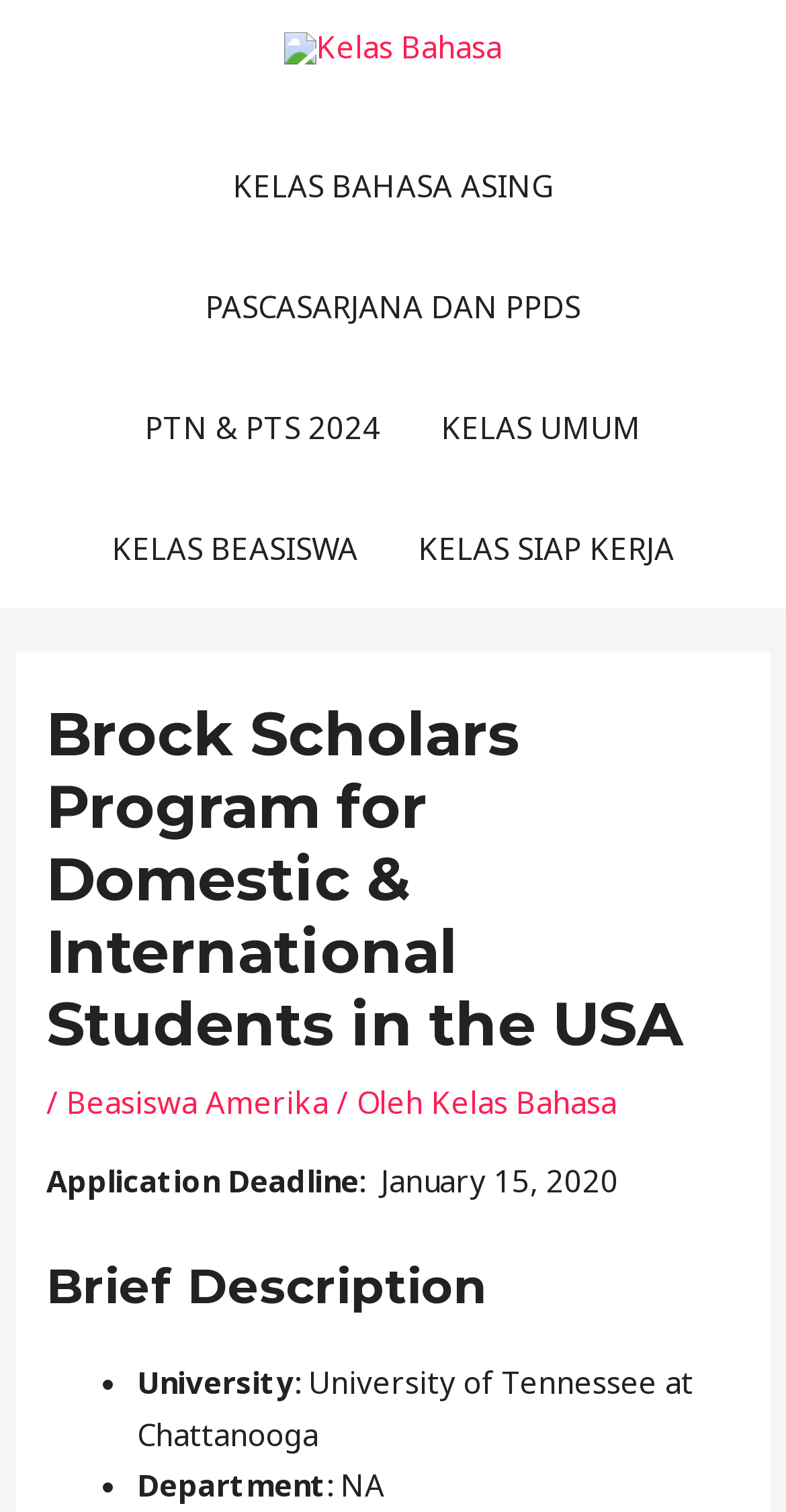Please specify the coordinates of the bounding box for the element that should be clicked to carry out this instruction: "Navigate to KELAS BAHASA ASING". The coordinates must be four float numbers between 0 and 1, formatted as [left, top, right, bottom].

[0.258, 0.083, 0.742, 0.163]